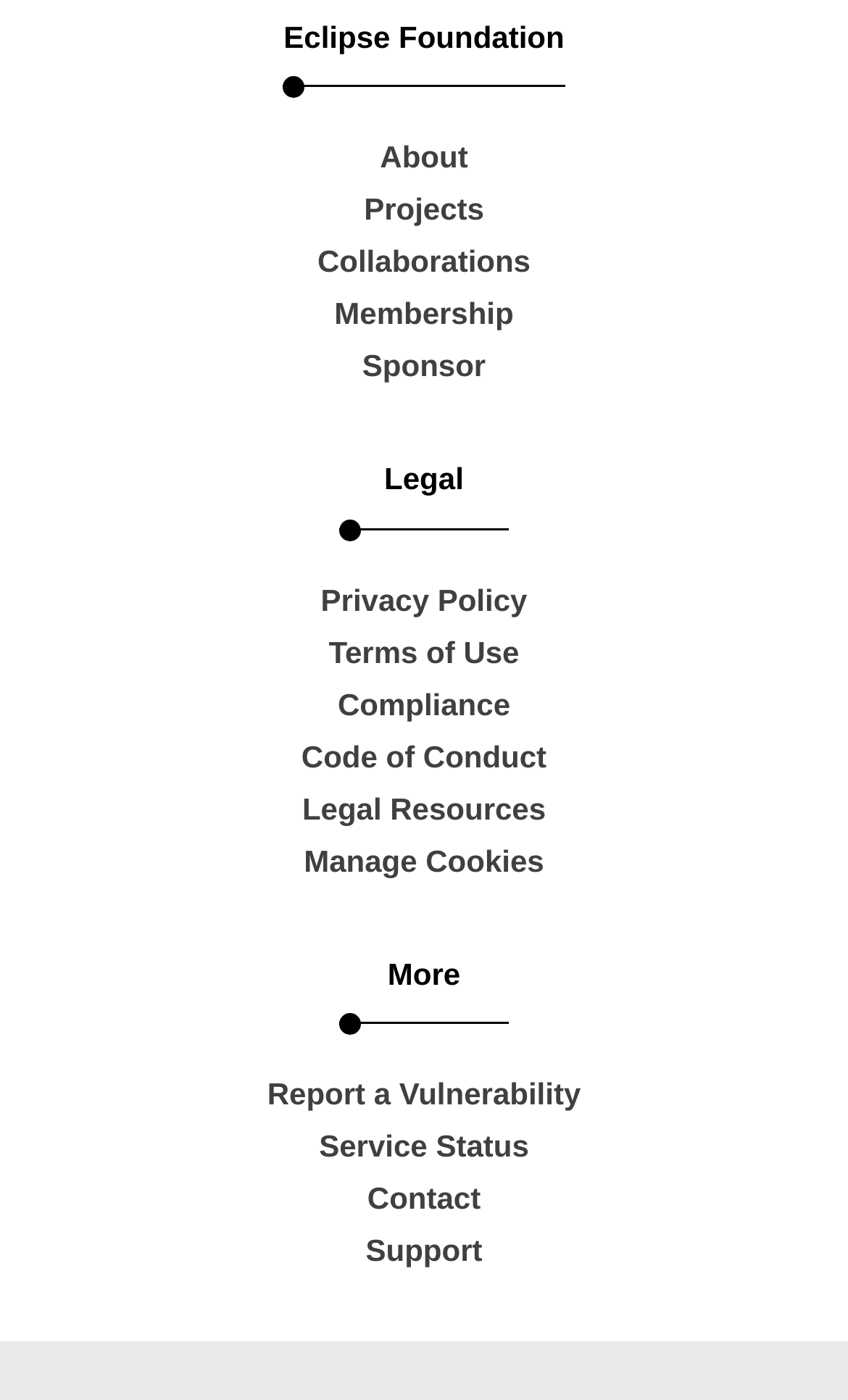Kindly provide the bounding box coordinates of the section you need to click on to fulfill the given instruction: "go to about page".

[0.038, 0.094, 0.962, 0.131]